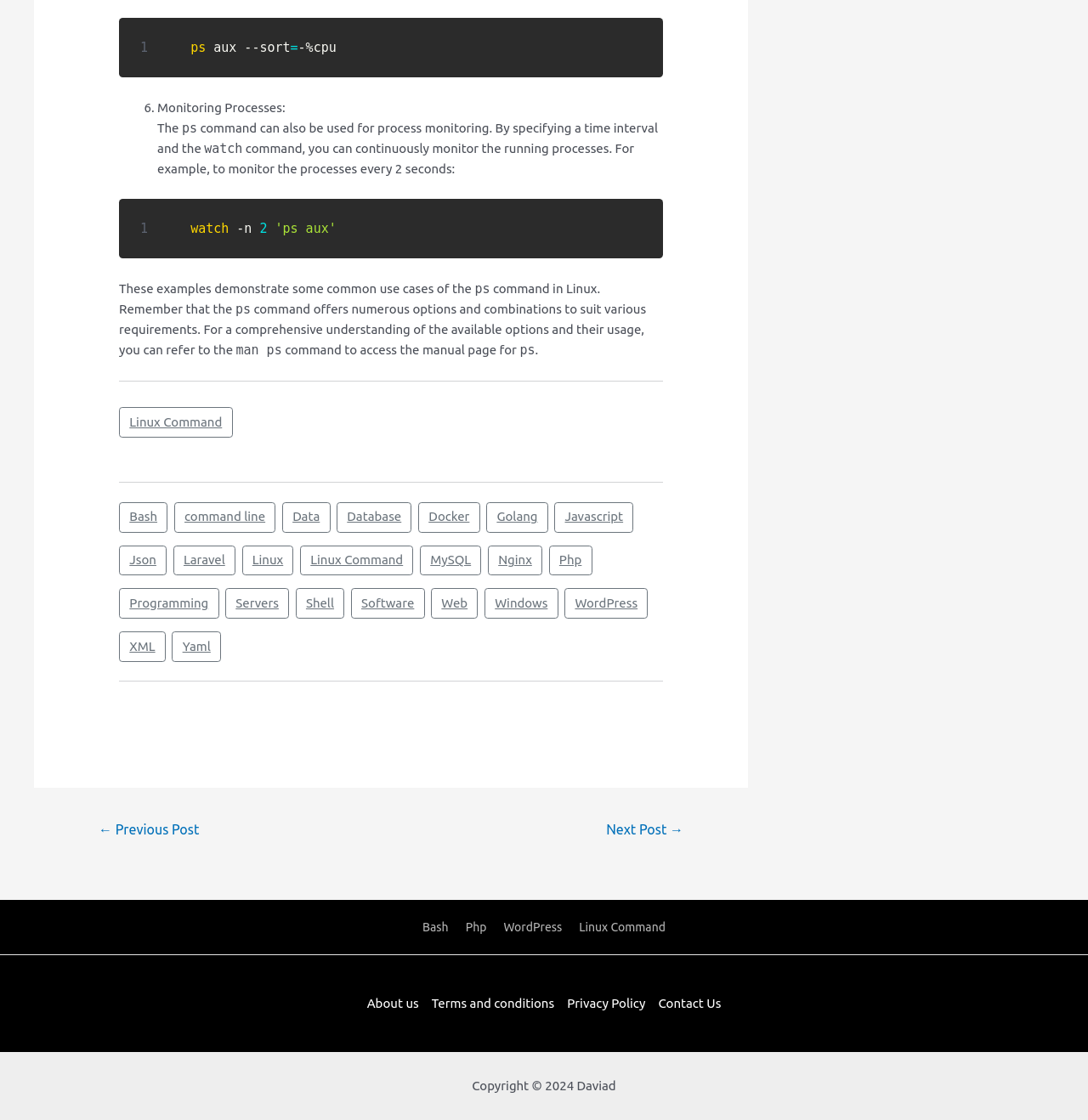Determine the coordinates of the bounding box that should be clicked to complete the instruction: "Click on the 'About us' link". The coordinates should be represented by four float numbers between 0 and 1: [left, top, right, bottom].

[0.337, 0.887, 0.391, 0.905]